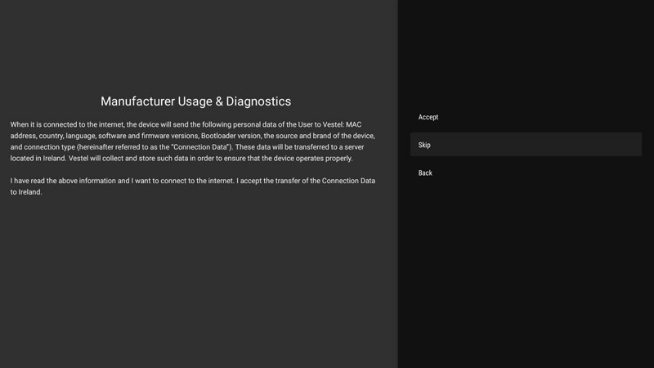Detail the scene shown in the image extensively.

The image displays a user interface screen titled "Manufacturer Usage & Diagnostics." In this context, it outlines the data that the device will send to Vestel, which includes personal information such as MAC address, country, language, software and firmware versions, as well as connection details. This data is to be transmitted to a server located in Ireland to ensure the device functions correctly. 

The text emphasizes the user's consent, stating, "I have read the above information and I want to connect to the internet. I accept the transfer of the Connection Data to Ireland." 

On the right side of the screen, there are options for the user to either "Accept" the terms or "Skip" the data sharing process, along with a "Back" option to return to the previous screen. The layout highlights the importance of user decision-making regarding data usage and privacy as part of the setup process.